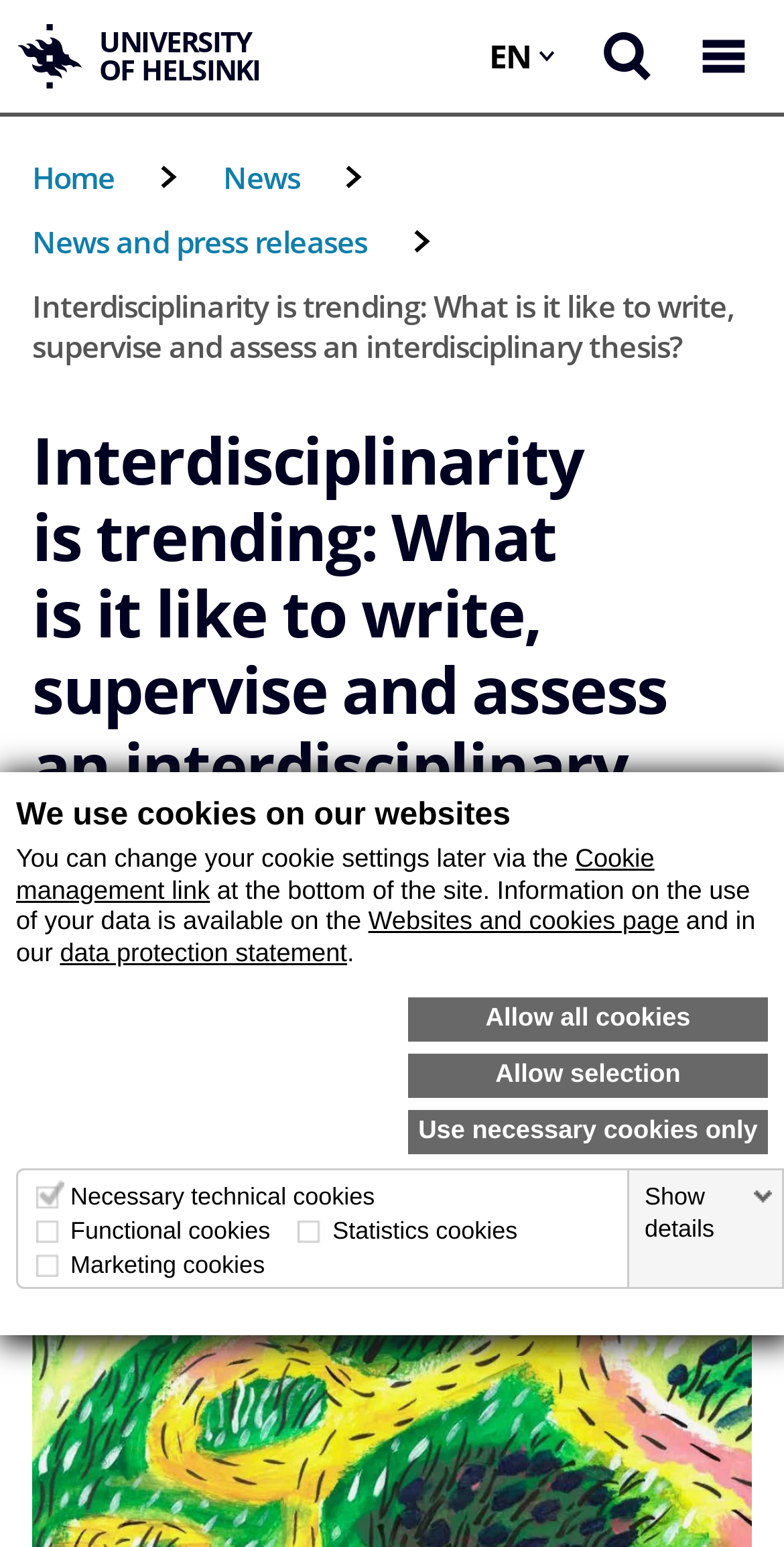Kindly respond to the following question with a single word or a brief phrase: 
What is the topic of the news article?

Interdisciplinarity